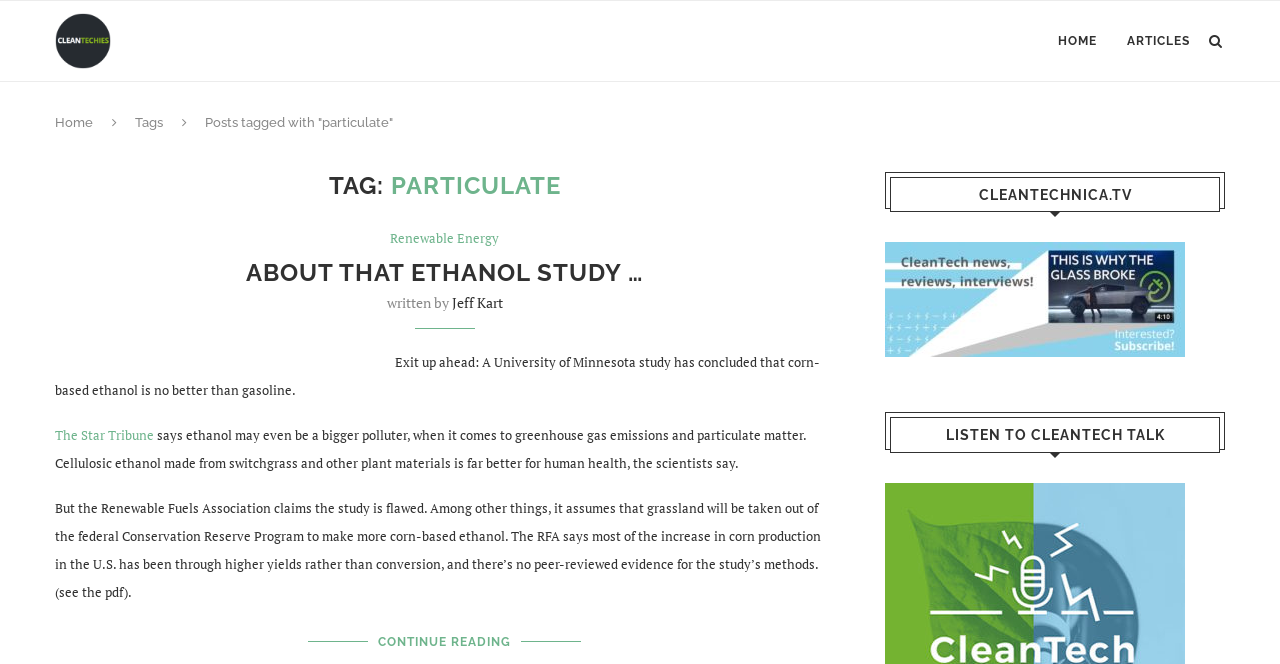Could you determine the bounding box coordinates of the clickable element to complete the instruction: "Go to the HOME page"? Provide the coordinates as four float numbers between 0 and 1, i.e., [left, top, right, bottom].

[0.827, 0.002, 0.857, 0.122]